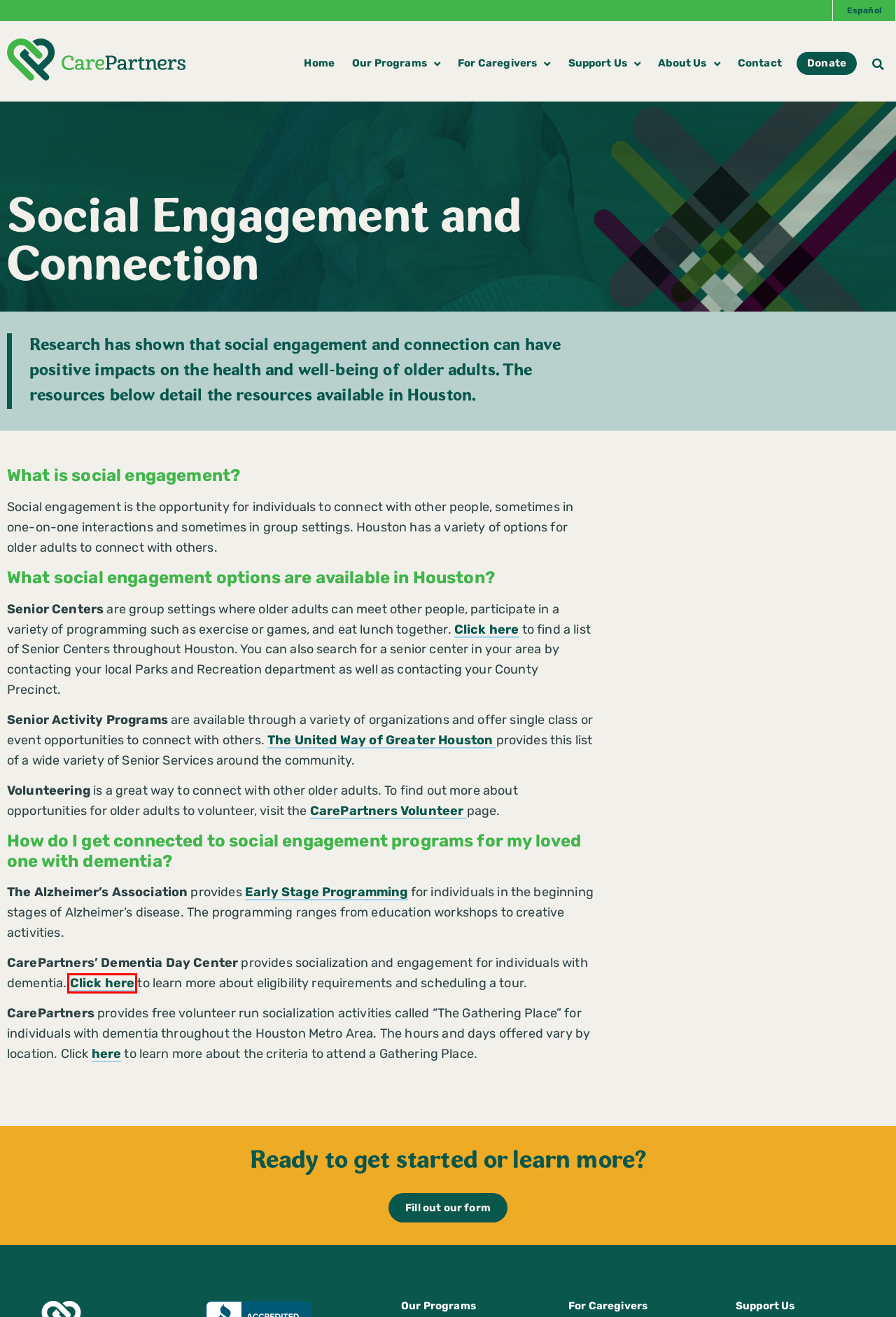Given a screenshot of a webpage with a red bounding box around an element, choose the most appropriate webpage description for the new page displayed after clicking the element within the bounding box. Here are the candidates:
A. Dementia Day Center - CarePartners
B. What Do Caregivers Need Most | CarePartners Texas
C. Donate - CarePartners
D. Help for Caregivers | CarePartners Texas
E. Elder Helpers Volunteer with CarePartners Texas
F. Houston & Southeast Texas
G. Taking Care of the Caregiver | Find Help with CarePartners Texas
H. Get Started with a Program - CarePartners

A